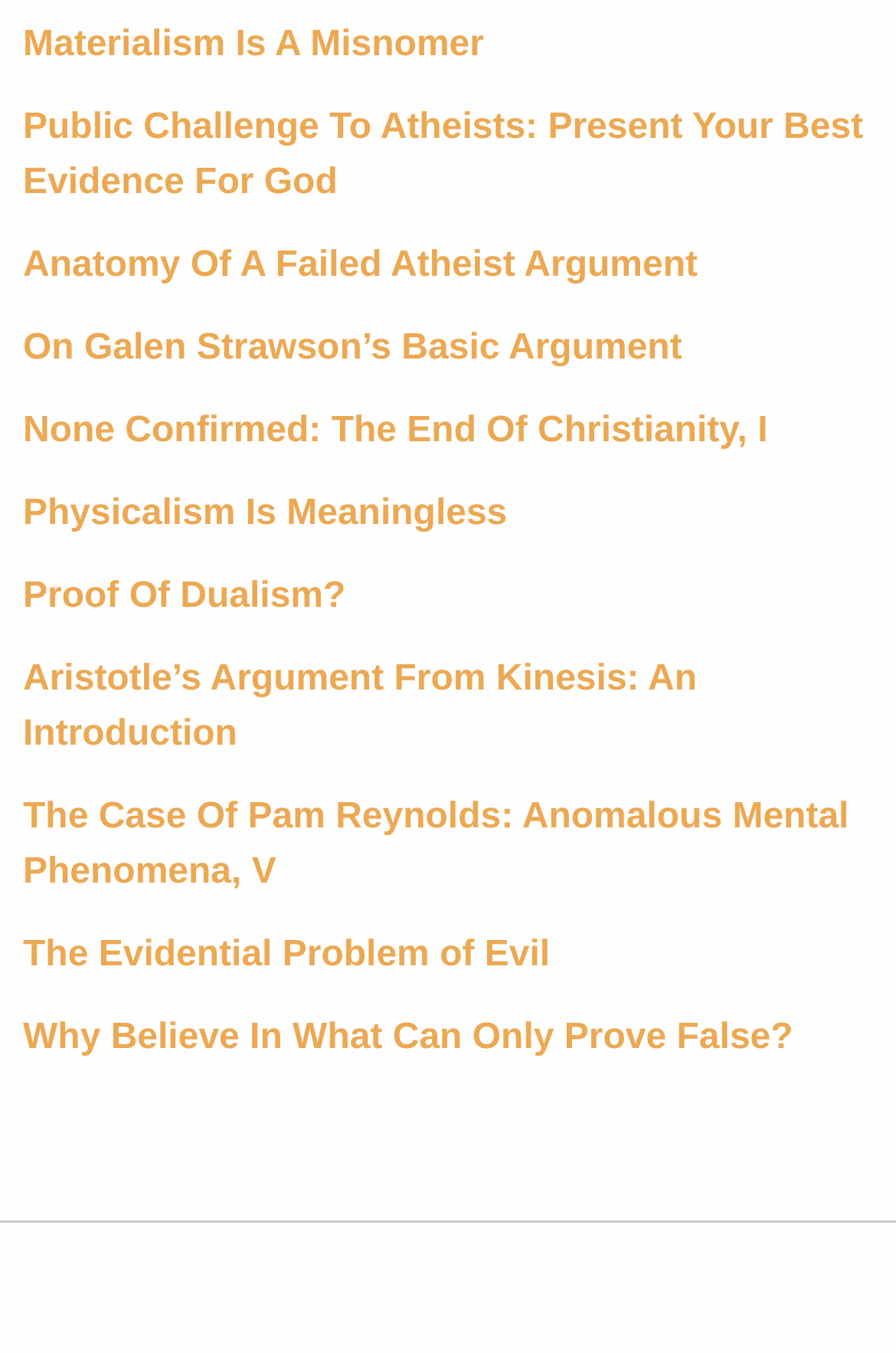Find the bounding box coordinates corresponding to the UI element with the description: "The Evidential Problem of Evil". The coordinates should be formatted as [left, top, right, bottom], with values as floats between 0 and 1.

[0.026, 0.692, 0.614, 0.721]